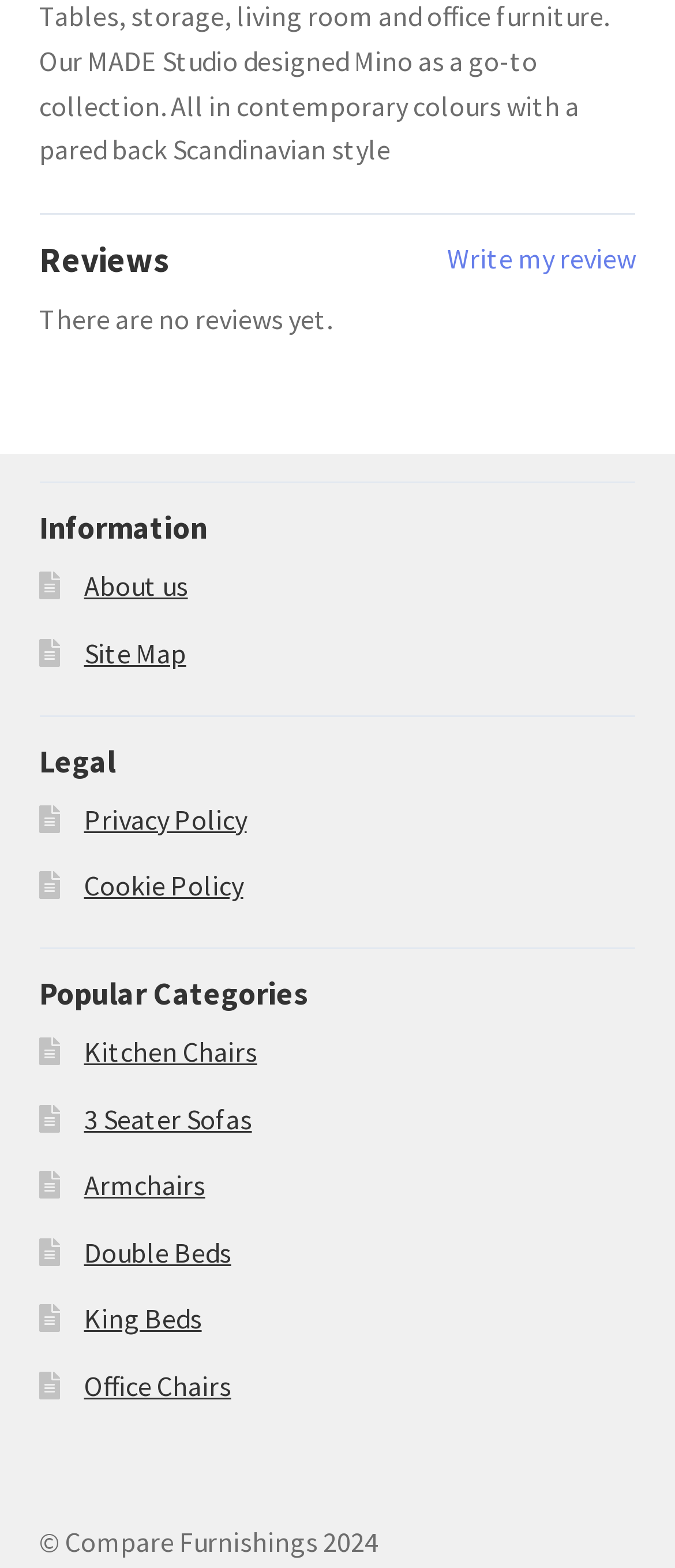Please specify the bounding box coordinates of the clickable section necessary to execute the following command: "Write a review".

[0.662, 0.151, 0.942, 0.18]